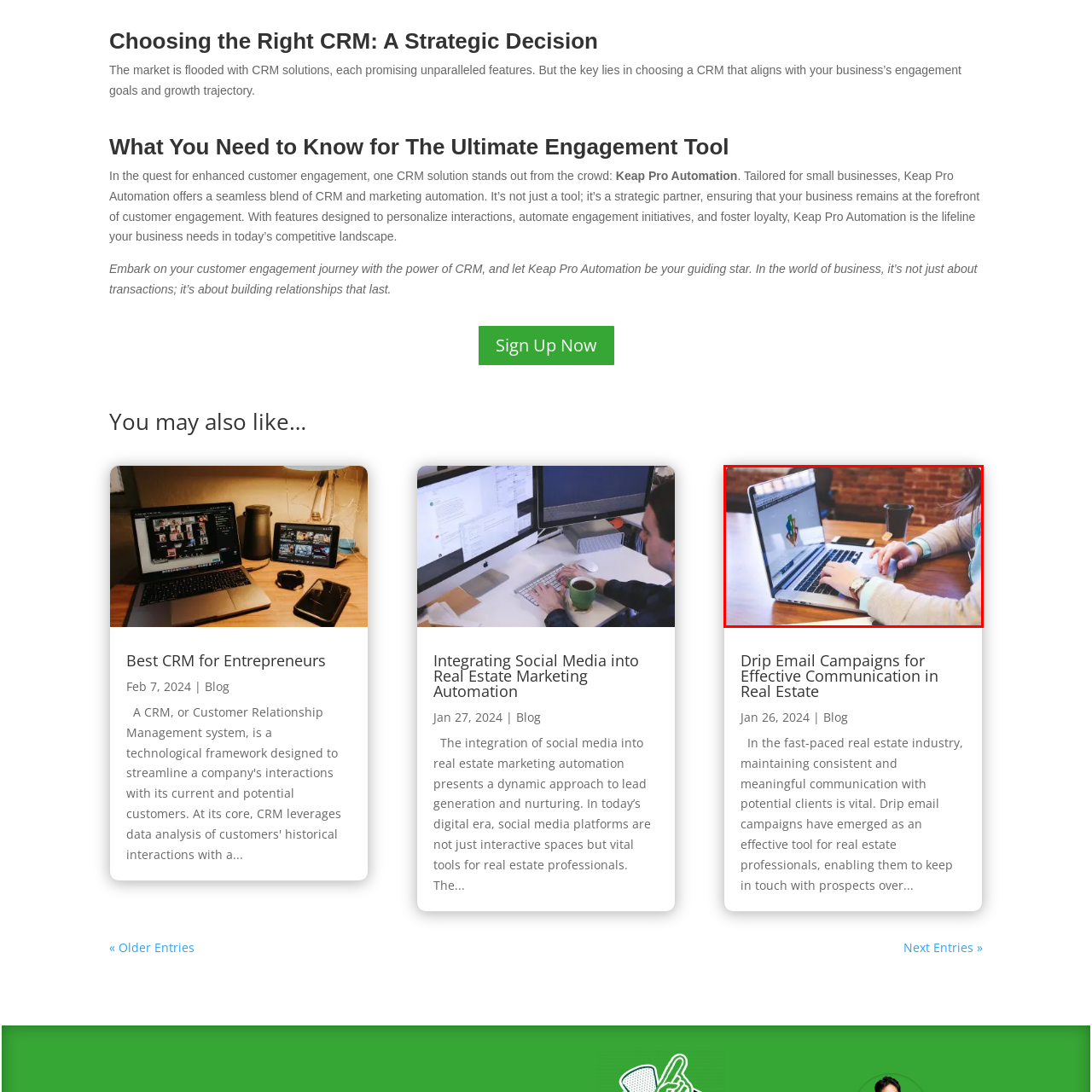Pay attention to the section outlined in red, What is on the screen of the laptop? 
Reply with a single word or phrase.

abstract graphic